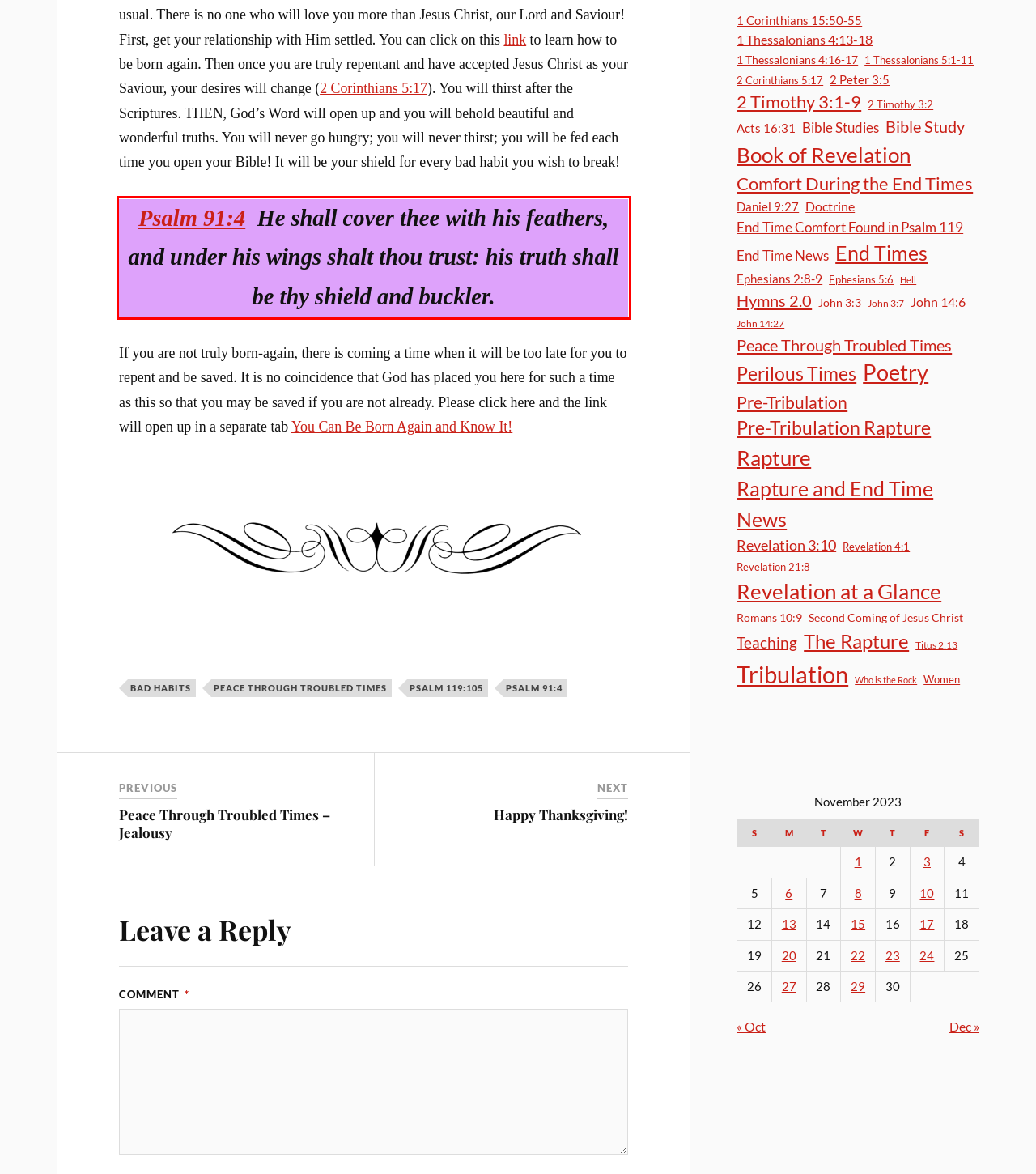Please extract the text content from the UI element enclosed by the red rectangle in the screenshot.

Psalm 91:4 He shall cover thee with his feathers, and under his wings shalt thou trust: his truth shall be thy shield and buckler.